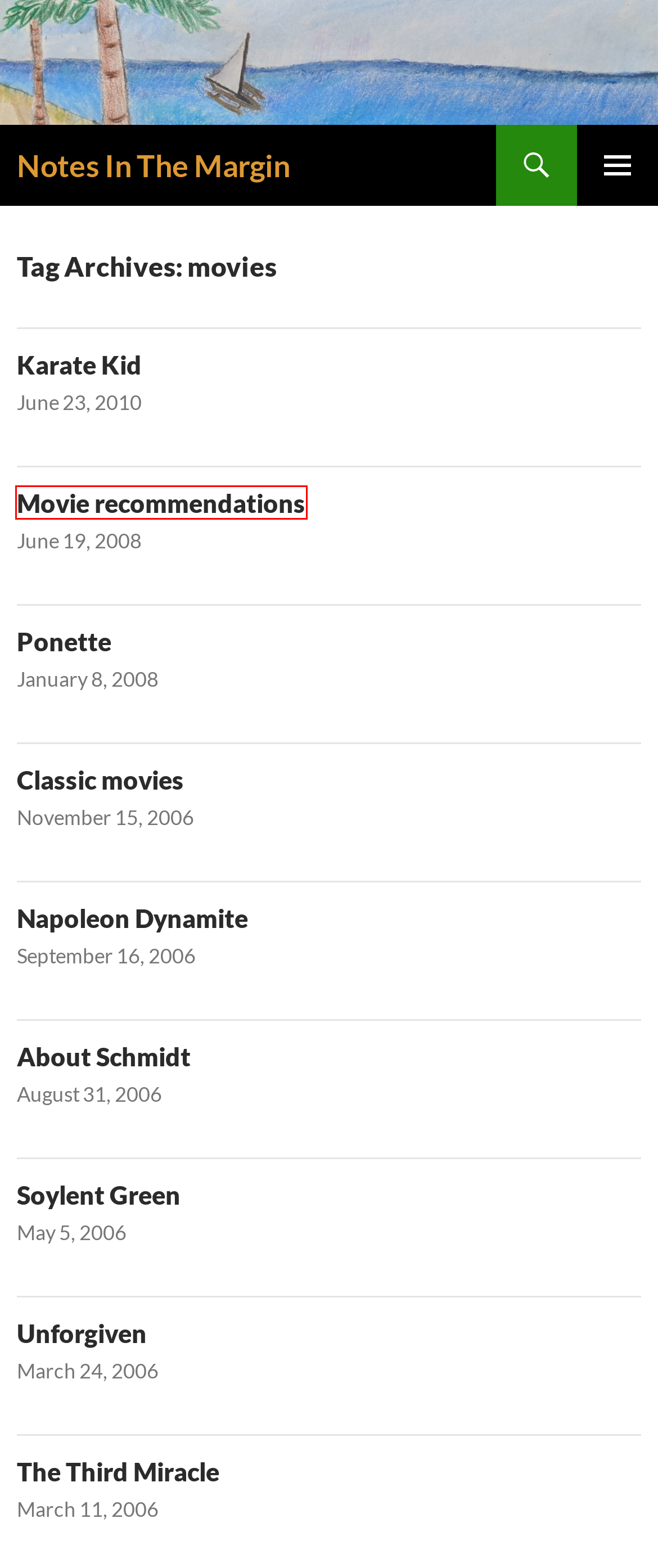Observe the webpage screenshot and focus on the red bounding box surrounding a UI element. Choose the most appropriate webpage description that corresponds to the new webpage after clicking the element in the bounding box. Here are the candidates:
A. Classic movies | Notes In The Margin
B. Soylent Green | Notes In The Margin
C. Karate Kid | Notes In The Margin
D. Napoleon Dynamite | Notes In The Margin
E. About Schmidt | Notes In The Margin
F. Movie recommendations | Notes In The Margin
G. Notes In The Margin | The Margin Is Too Narrow
H. The Third Miracle | Notes In The Margin

F